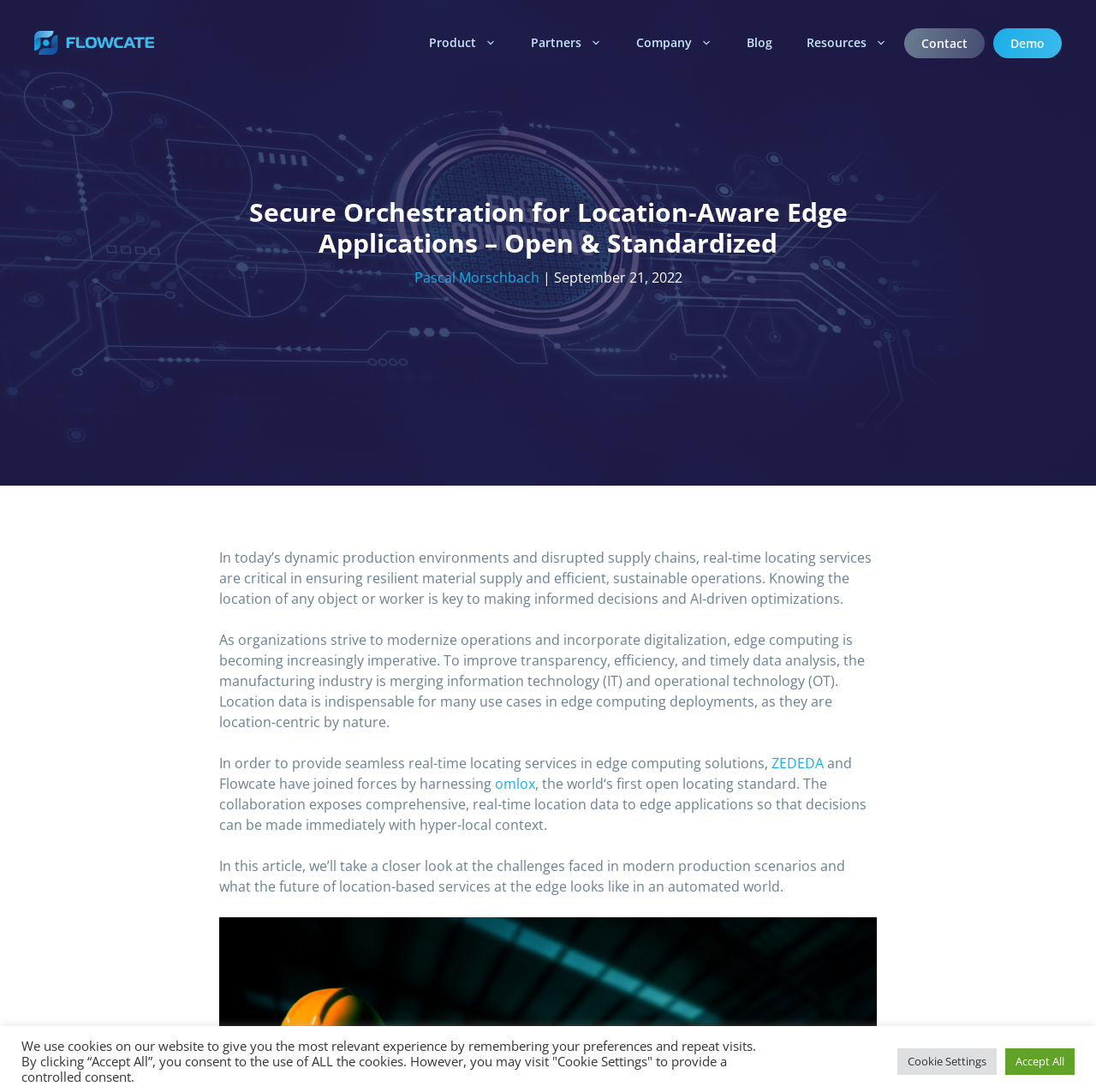How many navigation links are there?
Please utilize the information in the image to give a detailed response to the question.

The navigation element is located at the top of the webpage with a bounding box coordinate of [0.376, 0.016, 0.969, 0.063]. Within the navigation element, there are 7 link elements with the texts 'Product', 'Partners', 'Company', 'Blog', 'Resources', 'Contact', and 'Demo', indicating that there are 7 navigation links.